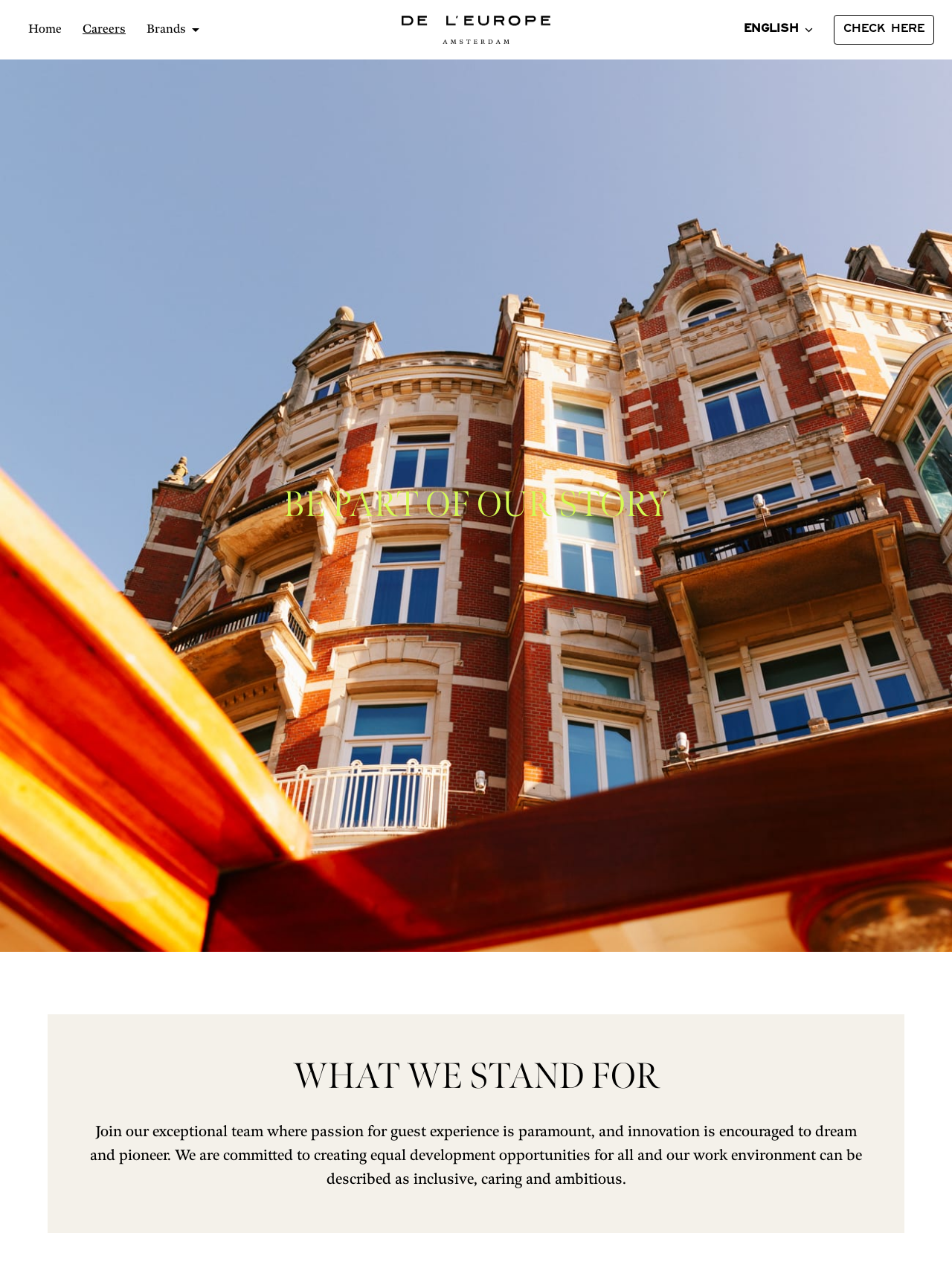Find the UI element described as: "CHECK HERE" and predict its bounding box coordinates. Ensure the coordinates are four float numbers between 0 and 1, [left, top, right, bottom].

[0.876, 0.012, 0.981, 0.035]